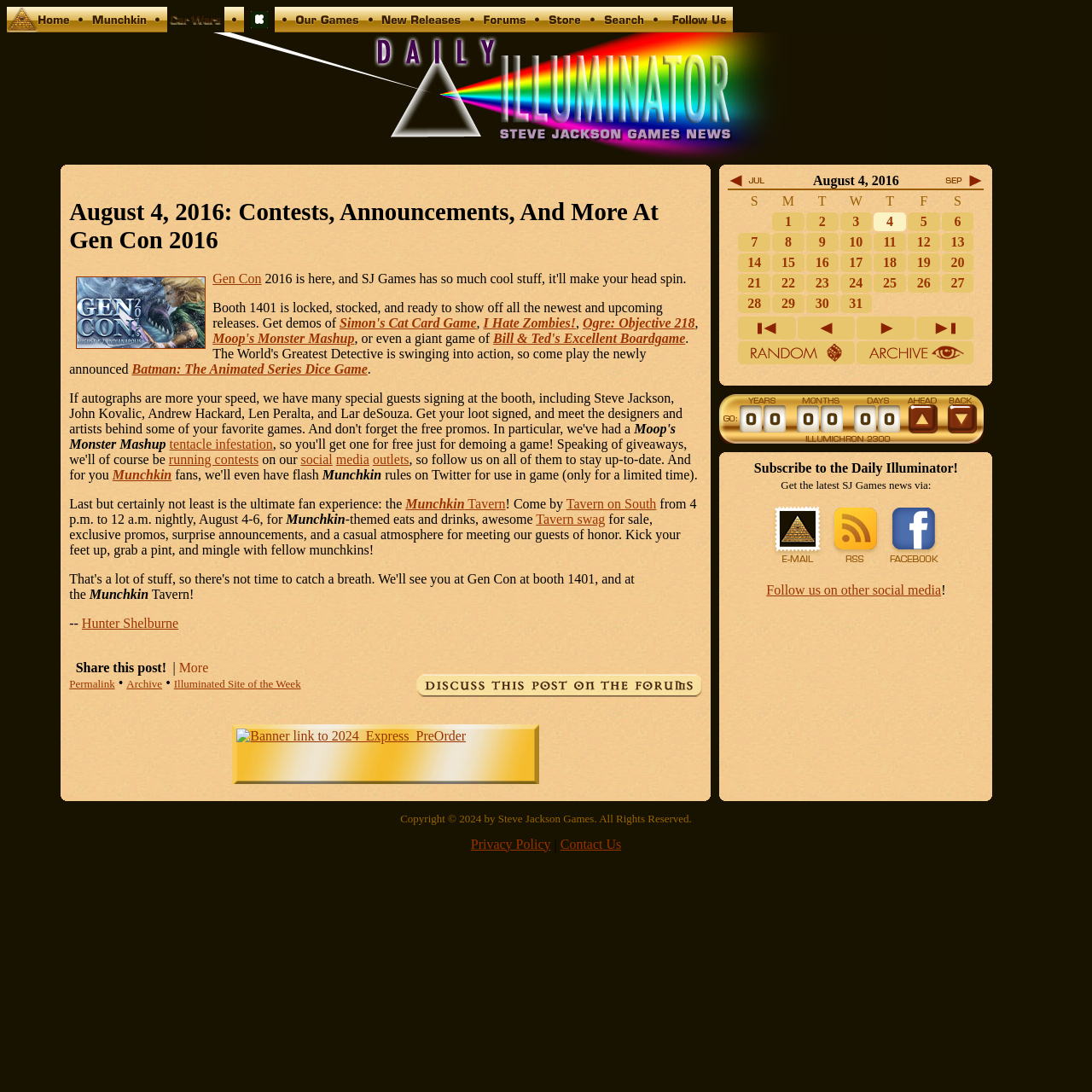Indicate the bounding box coordinates of the element that must be clicked to execute the instruction: "Discuss this post on the forums". The coordinates should be given as four float numbers between 0 and 1, i.e., [left, top, right, bottom].

[0.382, 0.627, 0.643, 0.64]